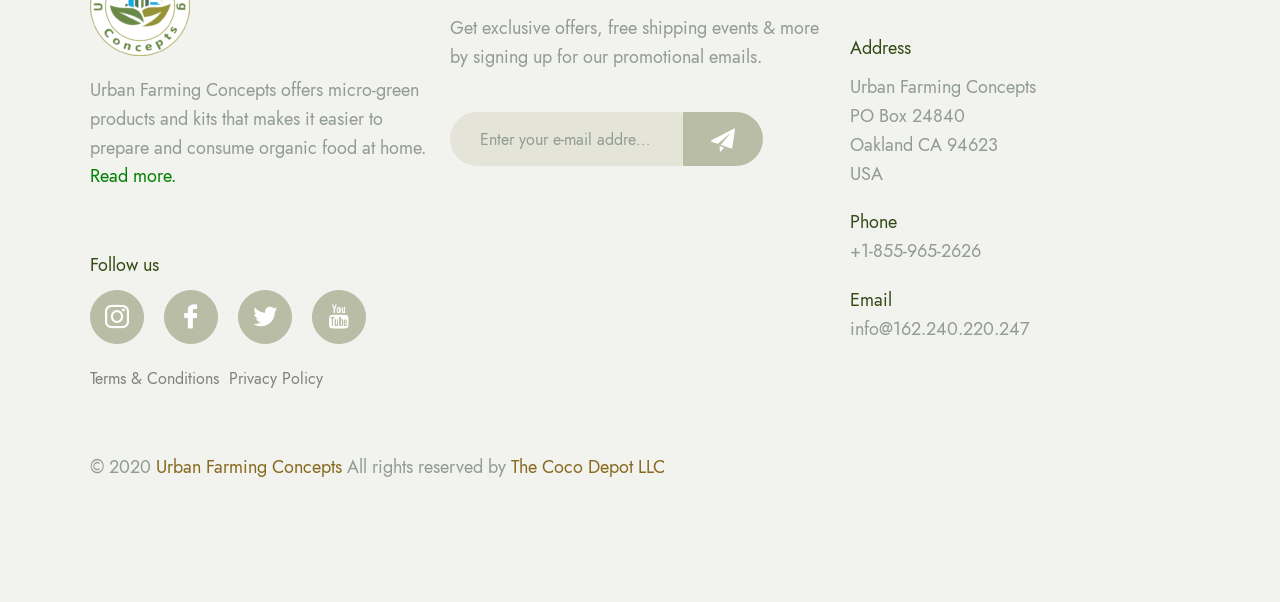What is the purpose of the email address?
Answer the question in a detailed and comprehensive manner.

The email address 'info@162.240.220.247' is provided in the 'Email' section, which suggests that it is meant to be used to contact the company.